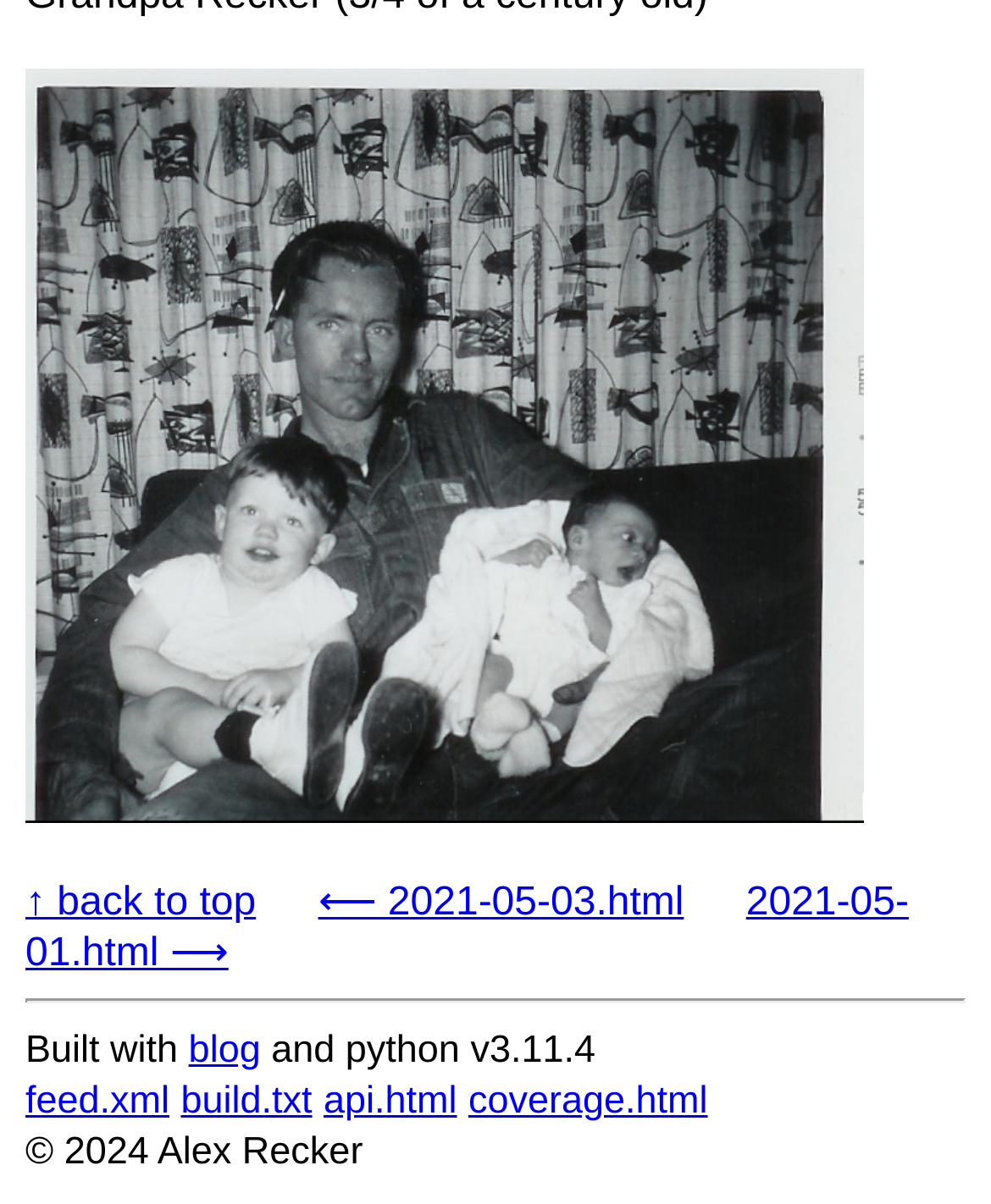Using the provided element description: "blog", determine the bounding box coordinates of the corresponding UI element in the screenshot.

[0.19, 0.854, 0.263, 0.89]